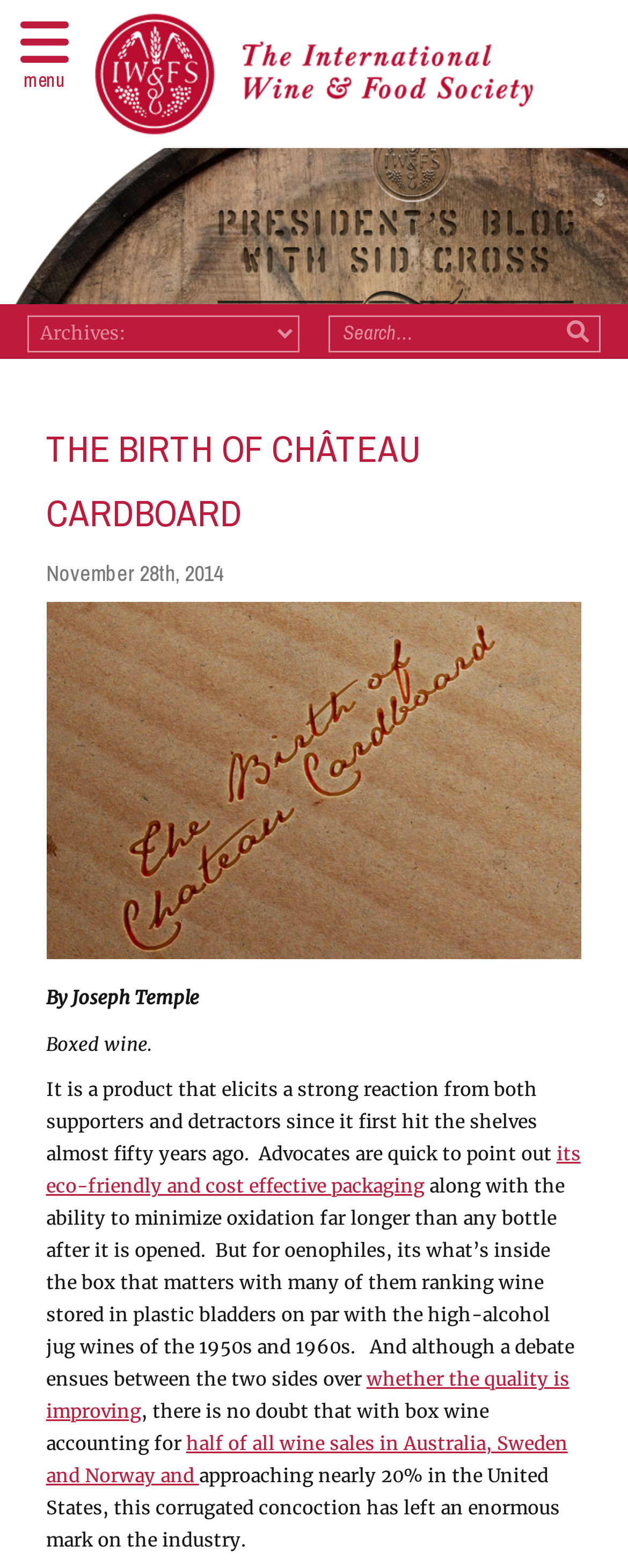Could you indicate the bounding box coordinates of the region to click in order to complete this instruction: "Read the article about Château Cardboard".

[0.073, 0.266, 0.927, 0.348]